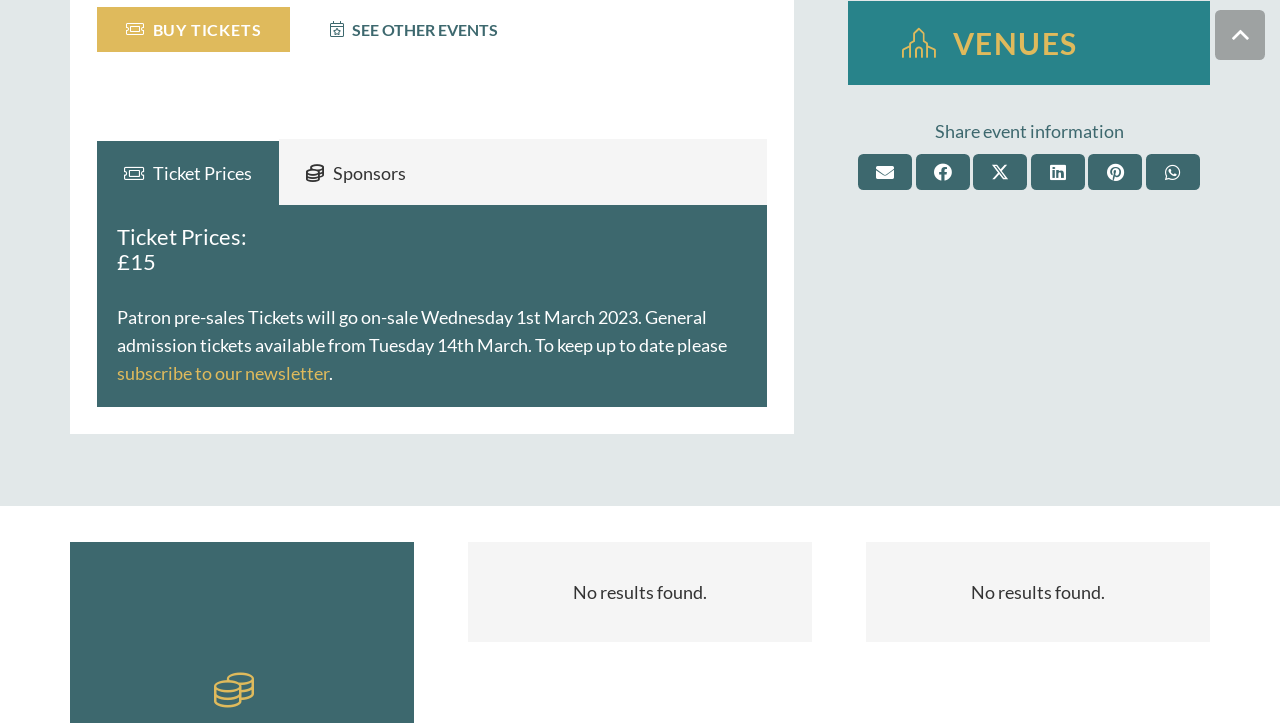What is the purpose of the button at the bottom right?
Using the picture, provide a one-word or short phrase answer.

Back to top